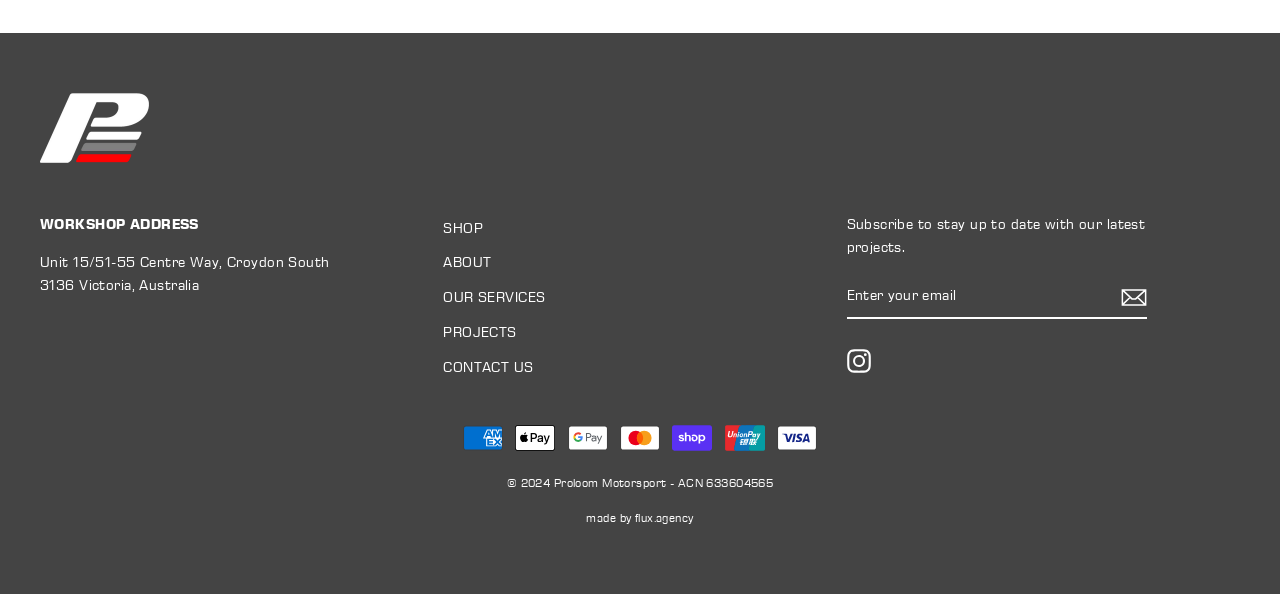Identify the bounding box for the given UI element using the description provided. Coordinates should be in the format (top-left x, top-left y, bottom-right x, bottom-right y) and must be between 0 and 1. Here is the description: alt="Proloom Motorsport"

[0.031, 0.156, 0.921, 0.274]